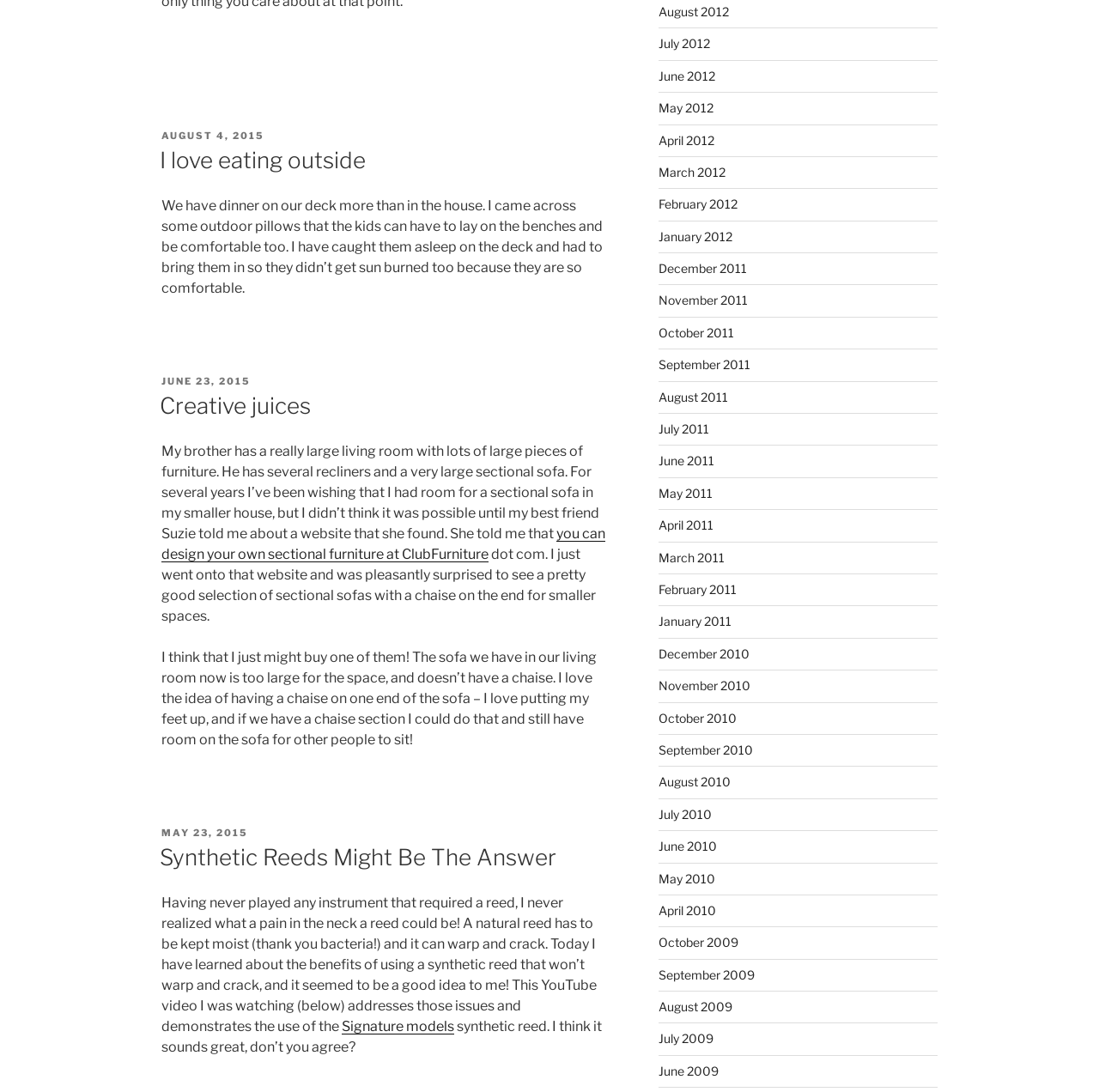Please determine the bounding box coordinates for the UI element described here. Use the format (top-left x, top-left y, bottom-right x, bottom-right y) with values bounded between 0 and 1: I love eating outside

[0.145, 0.134, 0.333, 0.159]